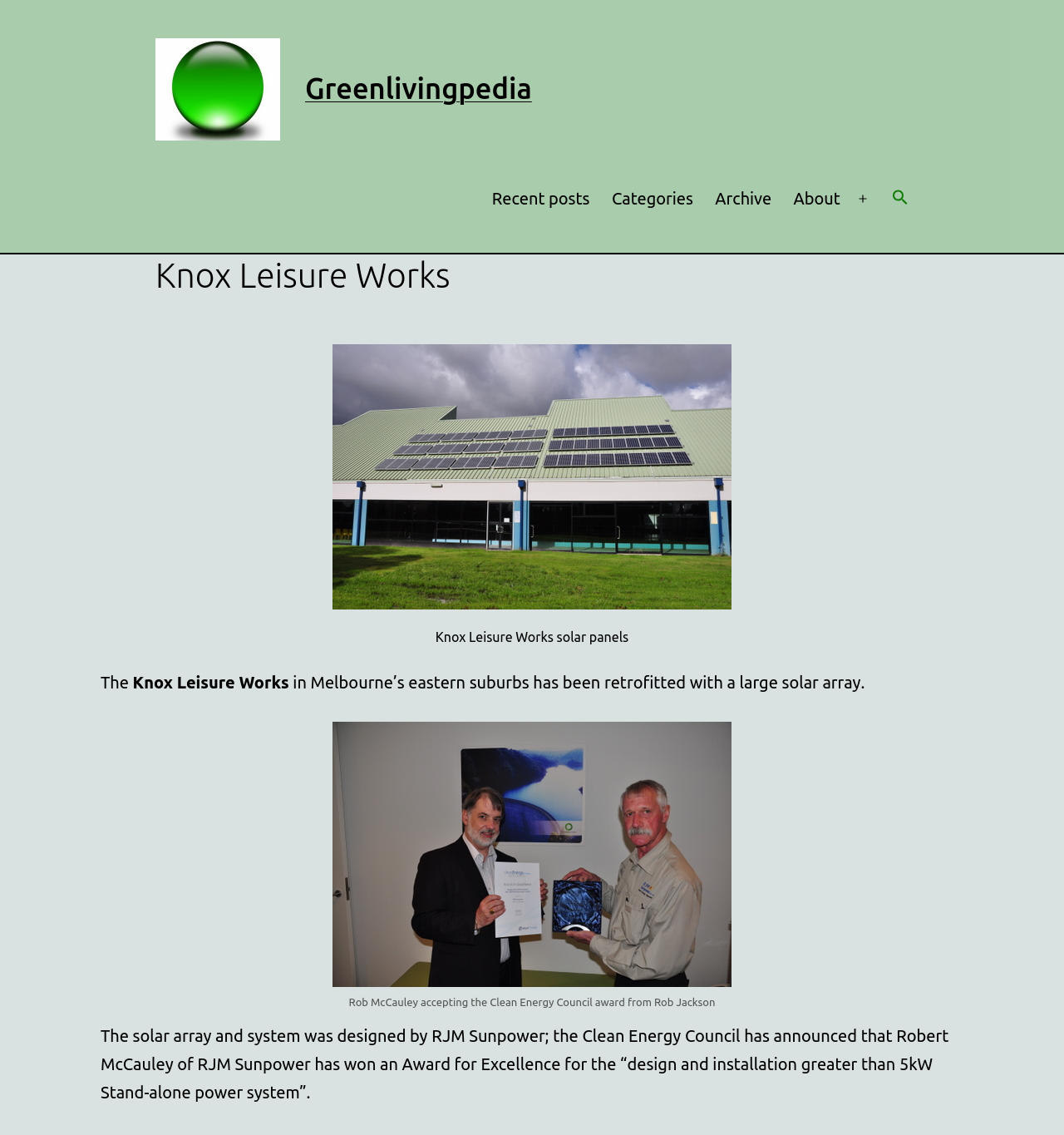Respond to the question with just a single word or phrase: 
What award did Robert McCauley win?

Award for Excellence